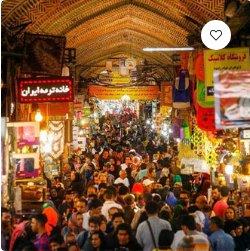Please give a succinct answer to the question in one word or phrase:
What type of goods are sold at the stalls in the bazaar?

Traditional crafts, textiles, and souvenirs